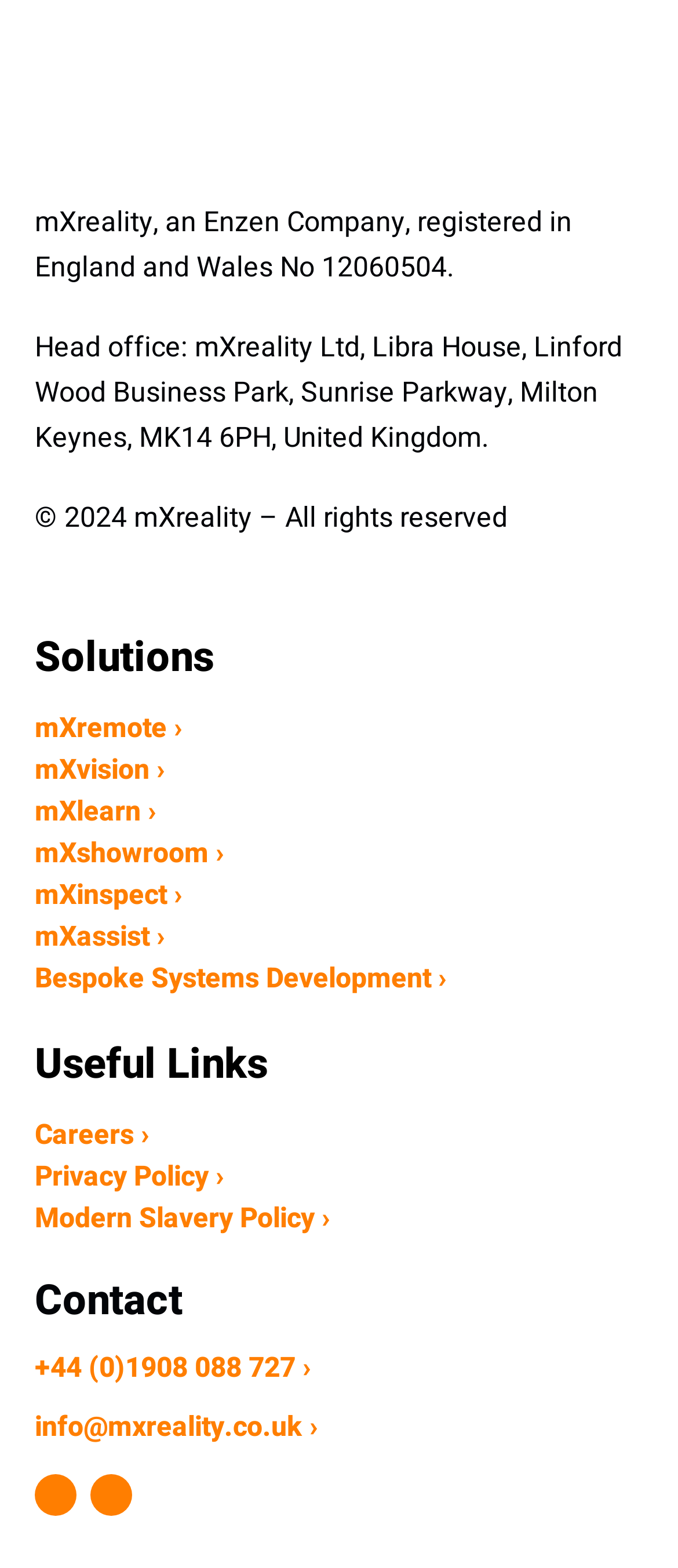Please identify the bounding box coordinates of the region to click in order to complete the task: "Go to mXvision page". The coordinates must be four float numbers between 0 and 1, specified as [left, top, right, bottom].

[0.051, 0.477, 0.244, 0.504]